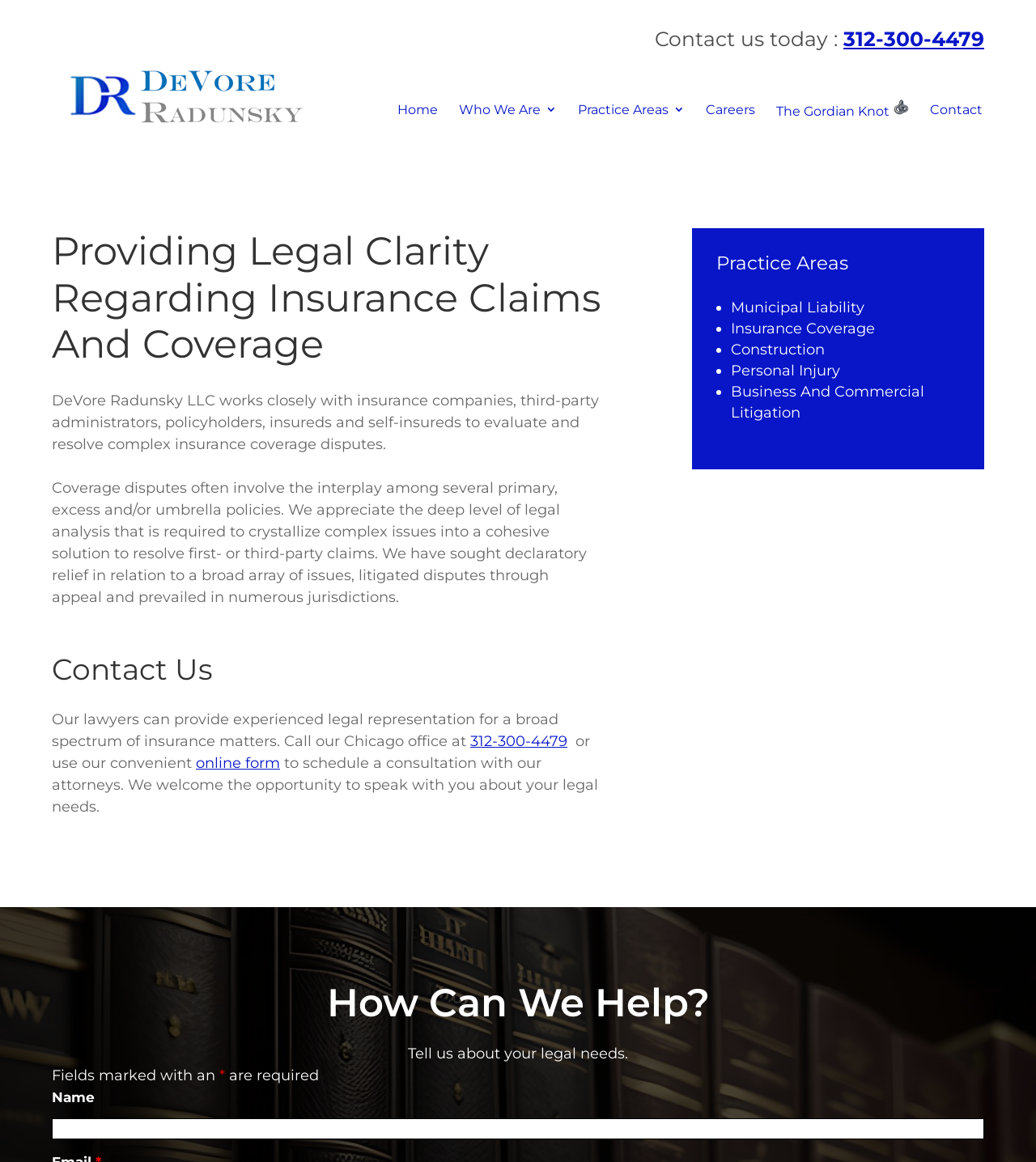Specify the bounding box coordinates of the element's region that should be clicked to achieve the following instruction: "Click the 'Home' link". The bounding box coordinates consist of four float numbers between 0 and 1, in the format [left, top, right, bottom].

[0.384, 0.087, 0.423, 0.106]